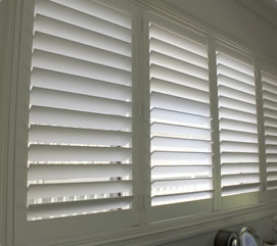Generate an elaborate caption that covers all aspects of the image.

This image showcases a beautifully arranged set of timber shutters installed on a window, creating an elegant and sophisticated aesthetic. The shutters are designed with horizontal slats that can be adjusted for customizable light filtration and privacy control. Their clean lines and crisp white finish enhance the overall decor of the room, allowing for a seamless blend of function and style. These shutters not only provide effective ventilation but also serve as a stylish feature, showcasing the premium craftsmanship and versatility offered by timber materials. Ideal for various interior settings, they exemplify the quality and design options available in modern window treatments.